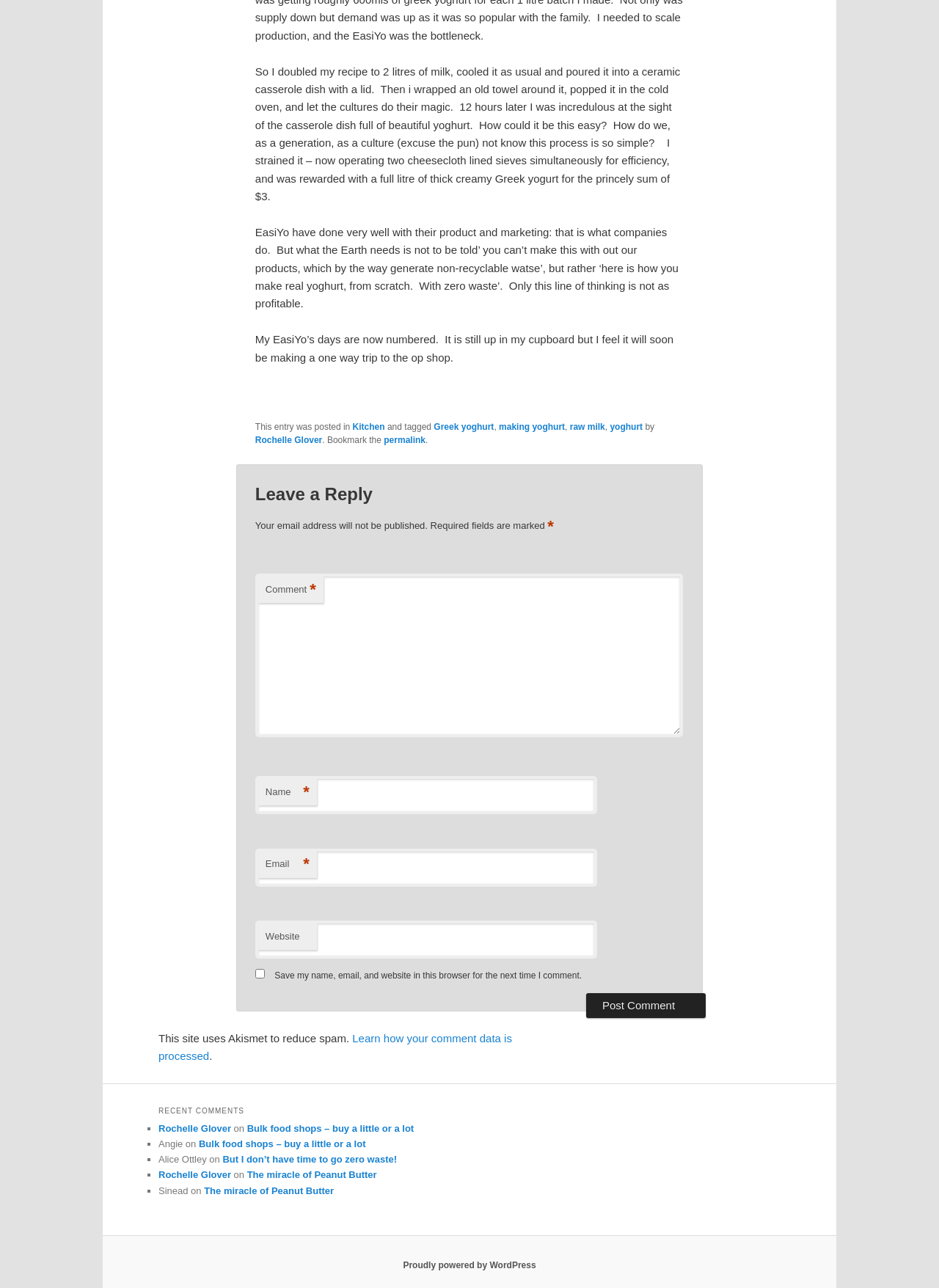Please identify the bounding box coordinates of the clickable area that will allow you to execute the instruction: "Click on the permalink".

[0.409, 0.338, 0.453, 0.346]